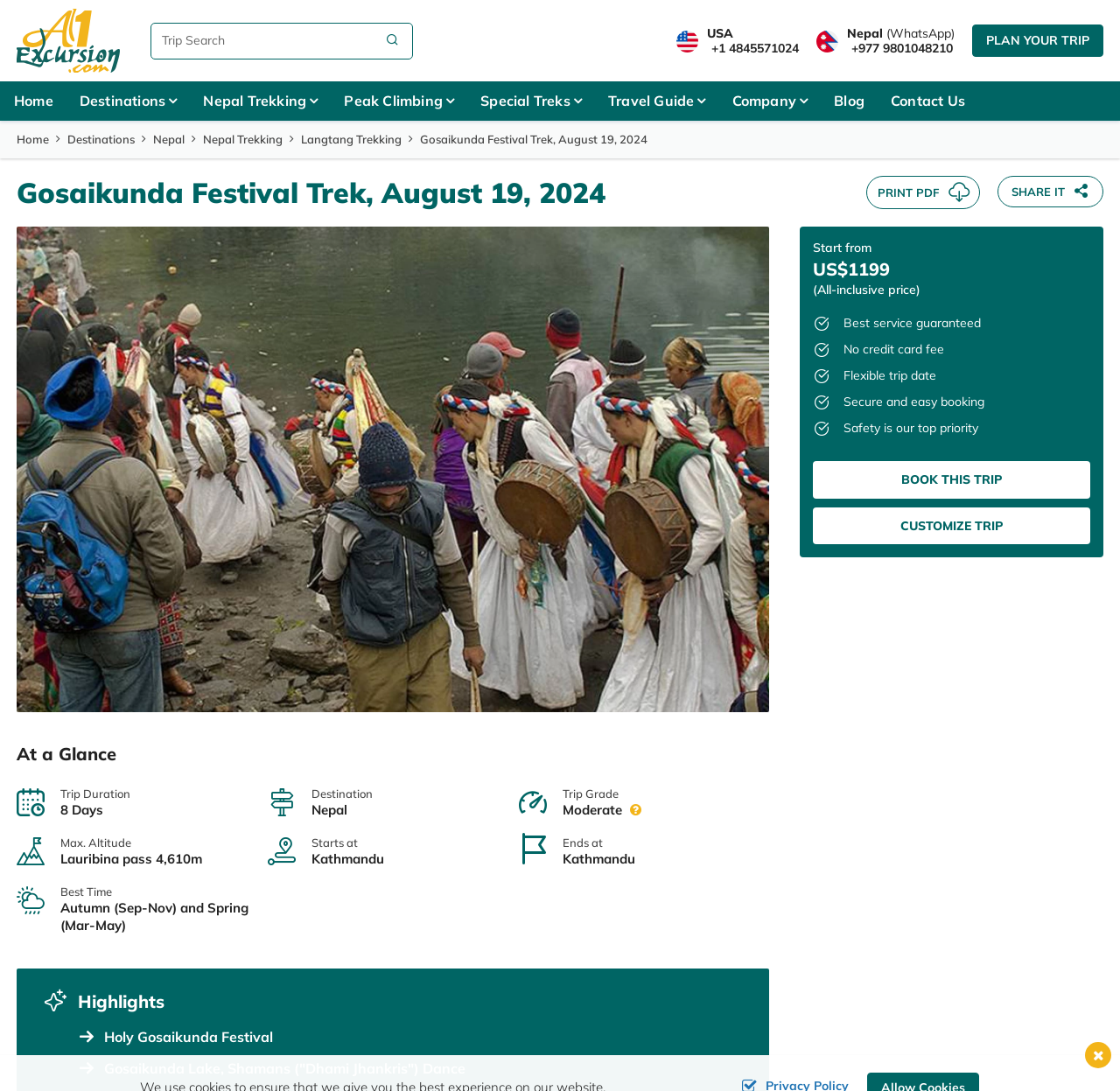Identify the bounding box coordinates of the region that should be clicked to execute the following instruction: "Contact us".

[0.784, 0.075, 0.862, 0.111]